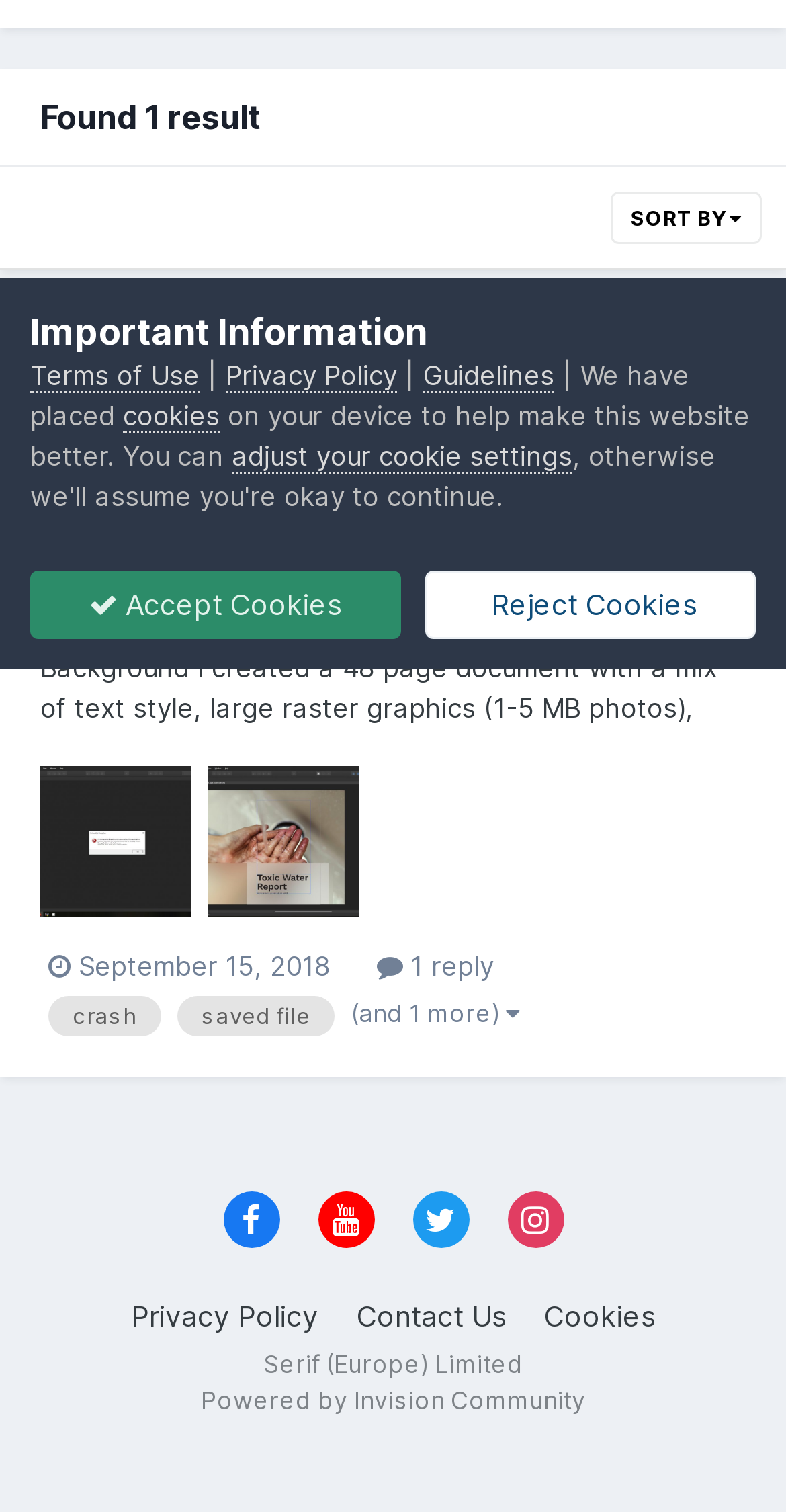Locate the UI element described by crash in the provided webpage screenshot. Return the bounding box coordinates in the format (top-left x, top-left y, bottom-right x, bottom-right y), ensuring all values are between 0 and 1.

[0.062, 0.659, 0.205, 0.685]